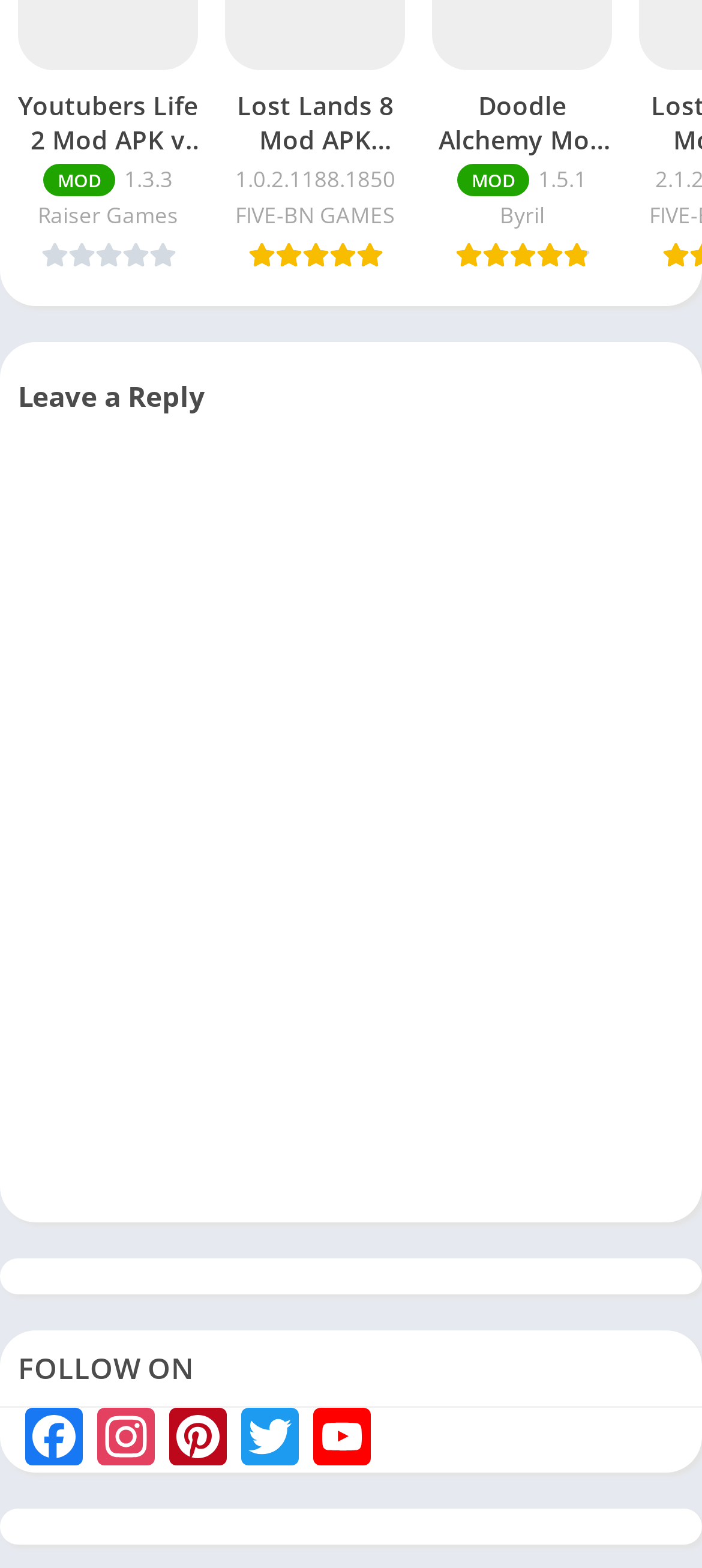Pinpoint the bounding box coordinates of the element you need to click to execute the following instruction: "Follow on Facebook". The bounding box should be represented by four float numbers between 0 and 1, in the format [left, top, right, bottom].

[0.026, 0.898, 0.128, 0.94]